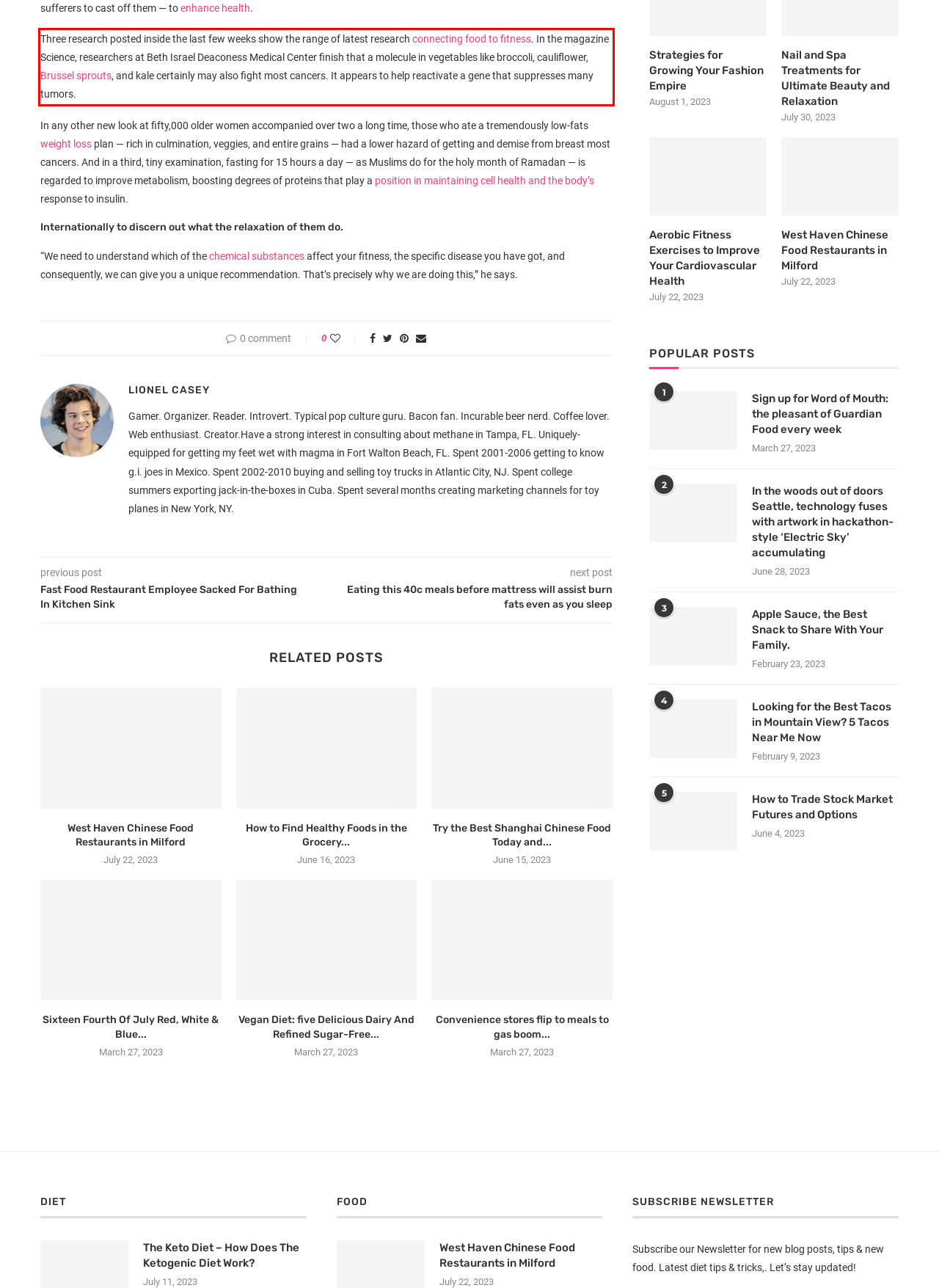With the given screenshot of a webpage, locate the red rectangle bounding box and extract the text content using OCR.

Three research posted inside the last few weeks show the range of latest research connecting food to fitness. In the magazine Science, researchers at Beth Israel Deaconess Medical Center finish that a molecule in vegetables like broccoli, cauliflower, Brussel sprouts, and kale certainly may also fight most cancers. It appears to help reactivate a gene that suppresses many tumors.